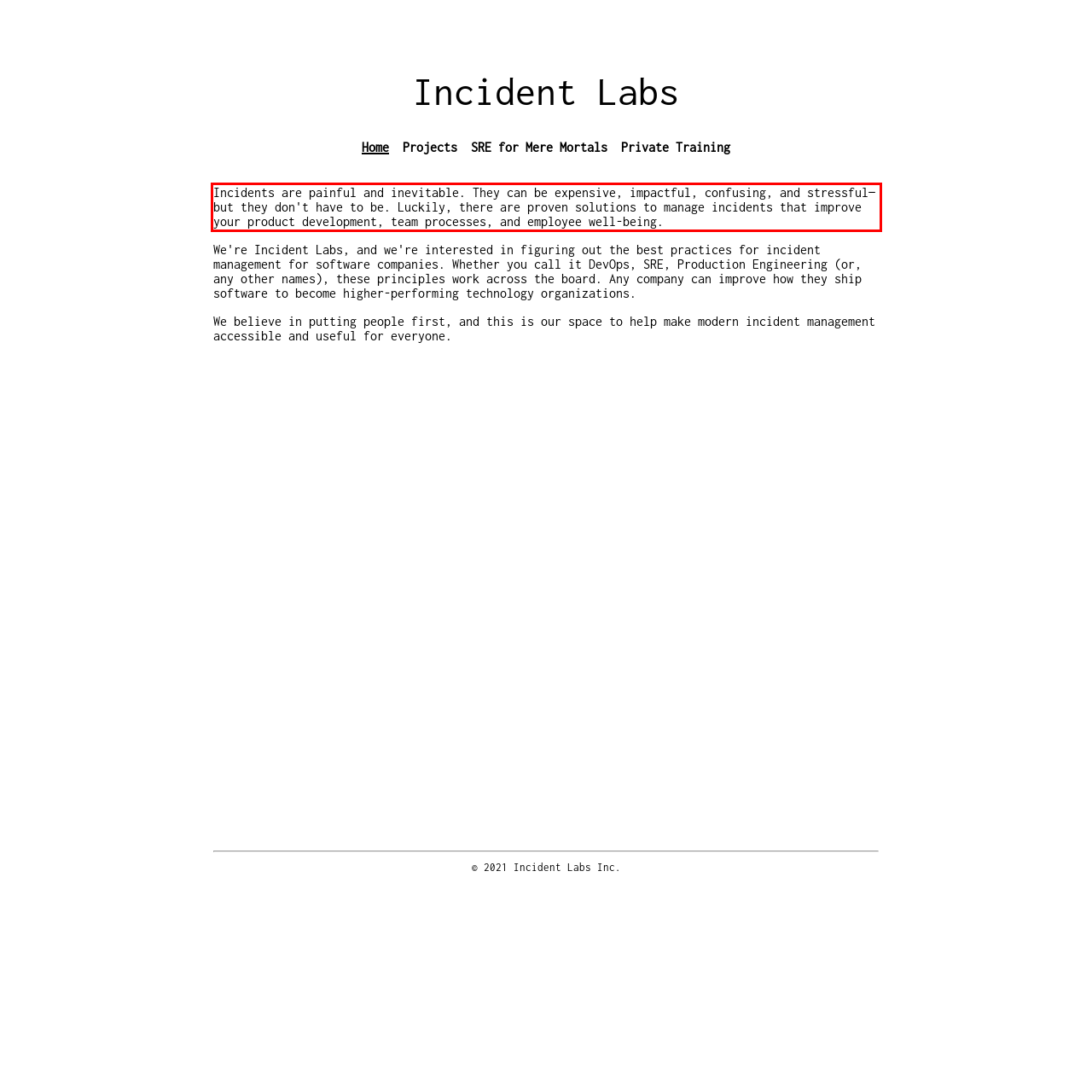Review the webpage screenshot provided, and perform OCR to extract the text from the red bounding box.

Incidents are painful and inevitable. They can be expensive, impactful, confusing, and stressful—but they don't have to be. Luckily, there are proven solutions to manage incidents that improve your product development, team processes, and employee well-being.